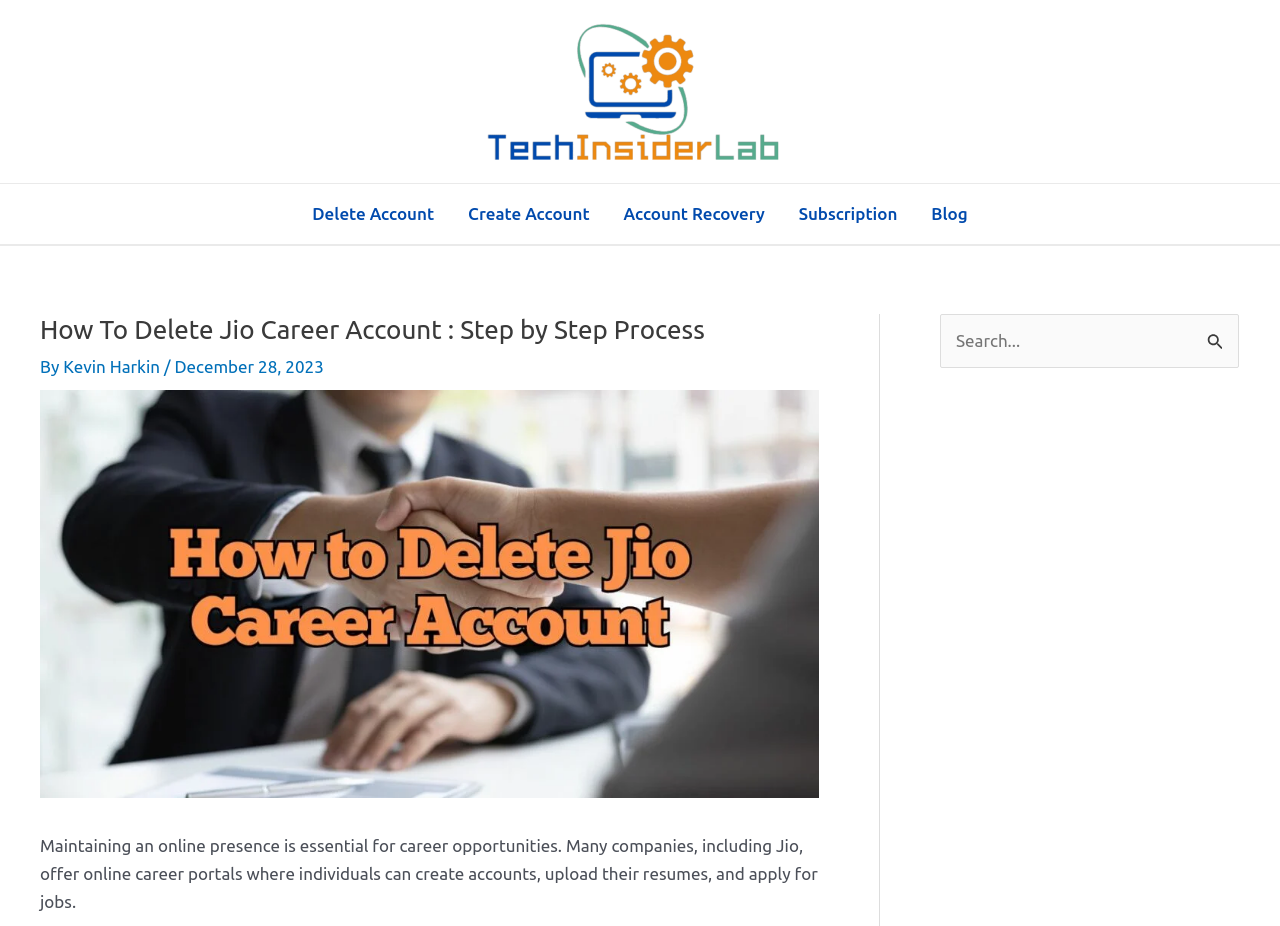Please locate the bounding box coordinates of the element that should be clicked to achieve the given instruction: "Search for something".

[0.734, 0.339, 0.968, 0.397]